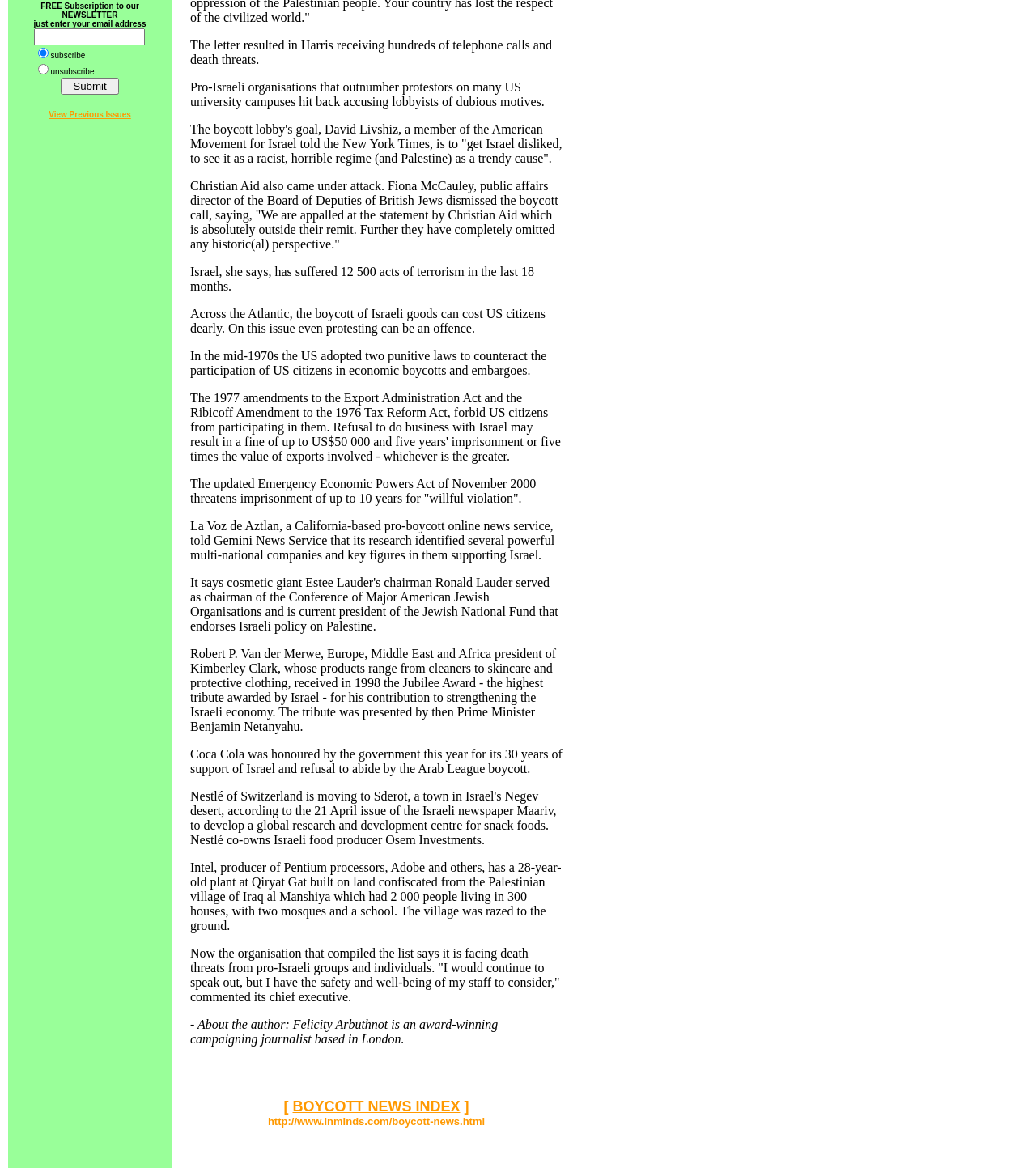Using the element description provided, determine the bounding box coordinates in the format (top-left x, top-left y, bottom-right x, bottom-right y). Ensure that all values are floating point numbers between 0 and 1. Element description: BOYCOTT NEWS INDEX

[0.282, 0.941, 0.444, 0.955]